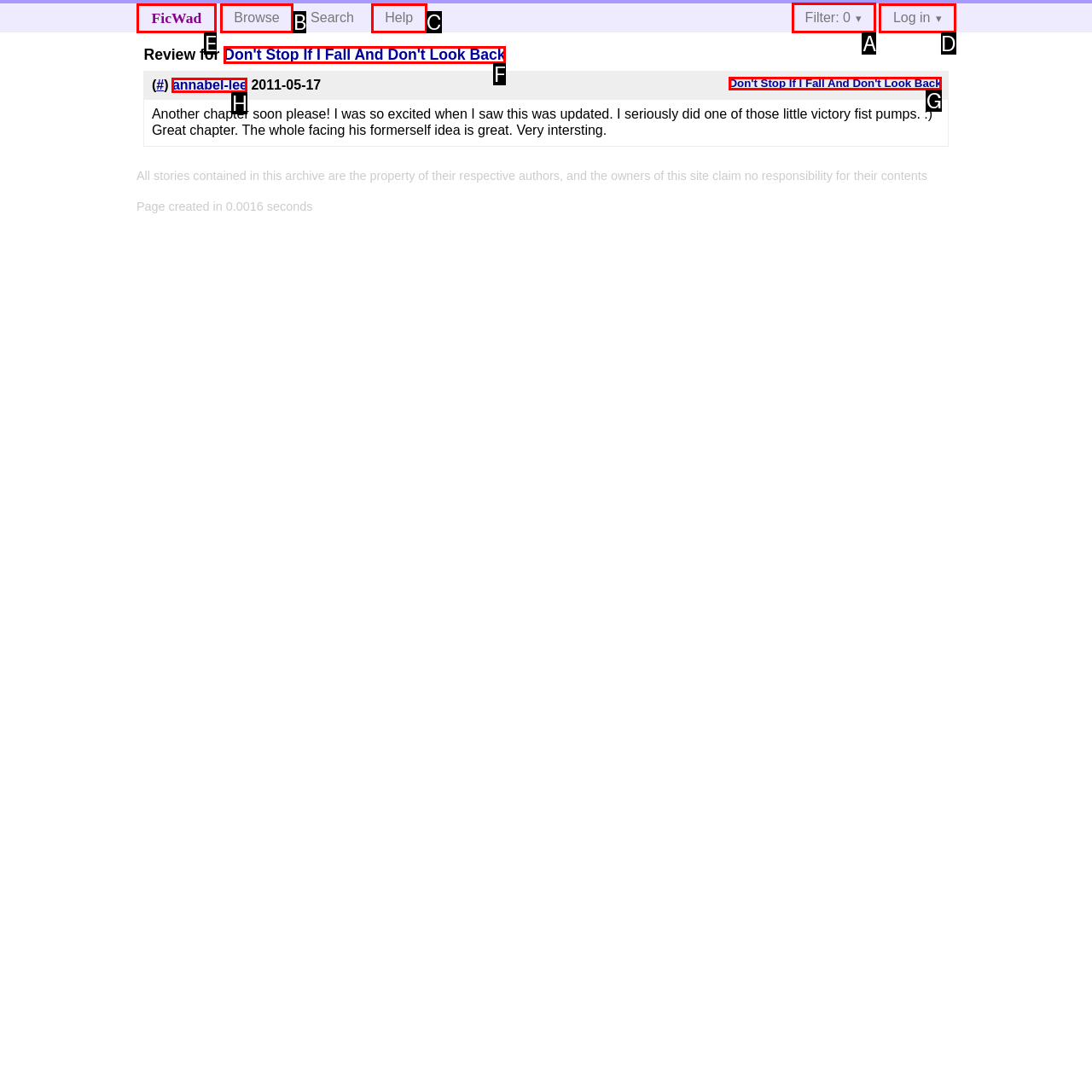Point out the specific HTML element to click to complete this task: Filter stories Reply with the letter of the chosen option.

A